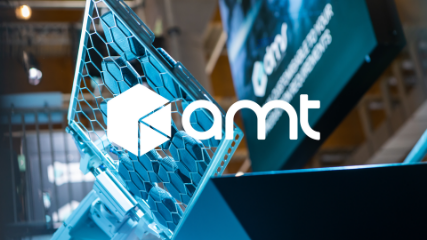Kindly respond to the following question with a single word or a brief phrase: 
What is the atmosphere of the assembly or exhibition setting?

Sophisticated